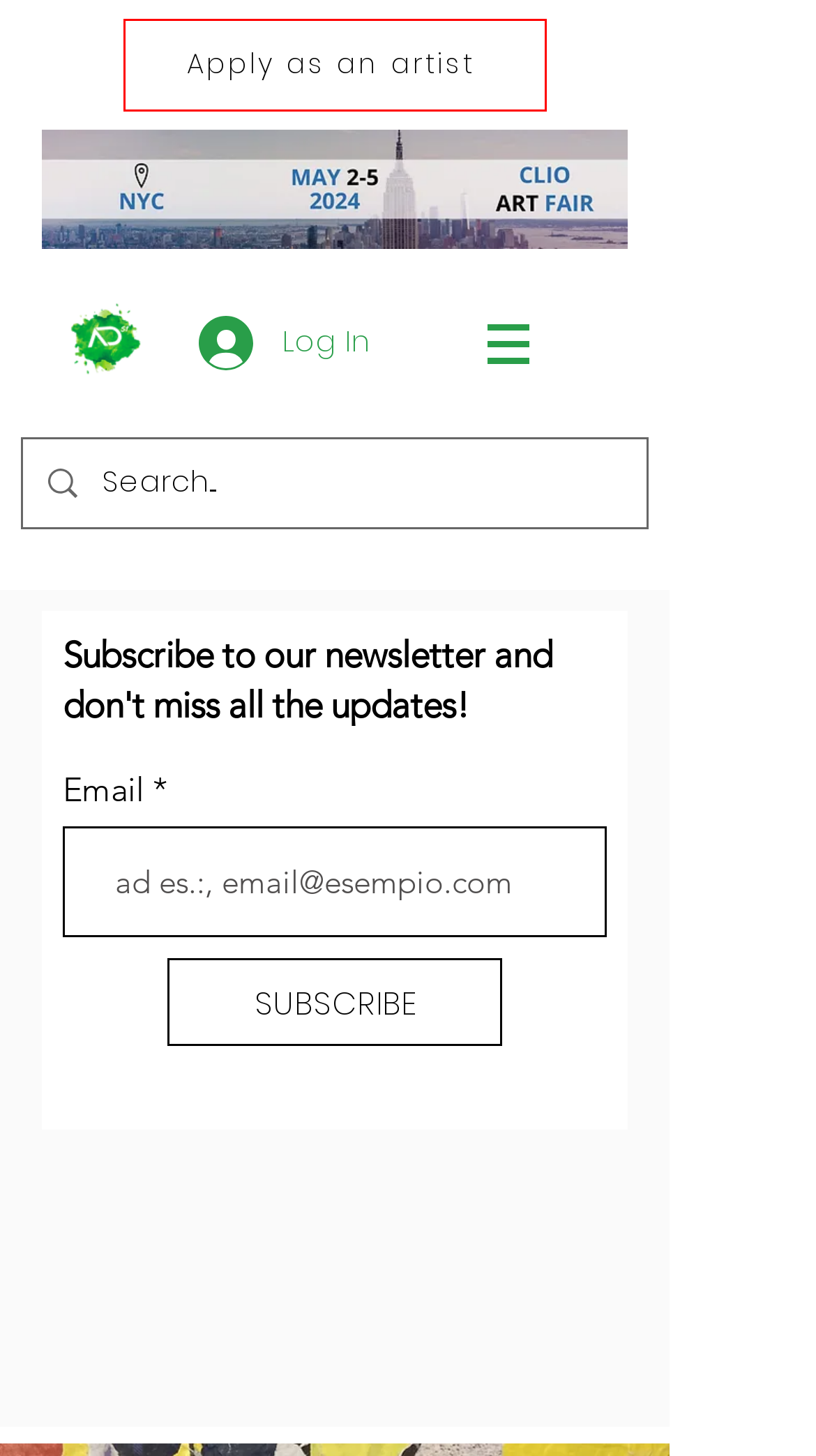Examine the screenshot of a webpage with a red bounding box around a UI element. Select the most accurate webpage description that corresponds to the new page after clicking the highlighted element. Here are the choices:
A. Acceptable use policy | ArtDealerStreet
B. Contact us | ArtDealerStreet
C. About us | ArtDealerStreet
D. Artist application | ArtDealerStreet
E. Privacy Policy | ArtDealerStreet
F. Donatello and Digital Art Cohabitate in Florence!
G. Terms of use | ArtDealerStreet
H. Cookies Policy | ArtDealerStreet

D